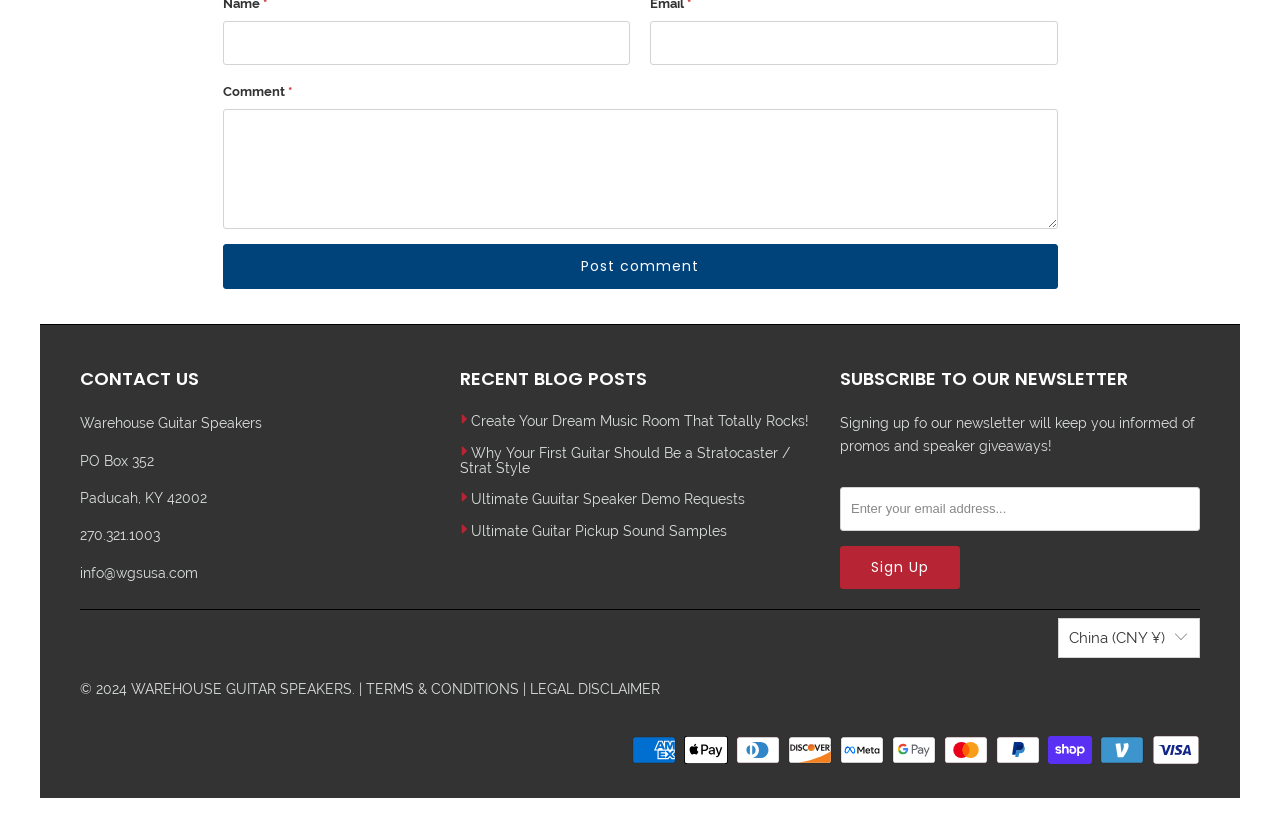Could you specify the bounding box coordinates for the clickable section to complete the following instruction: "View the Source Naturals special offer"?

None